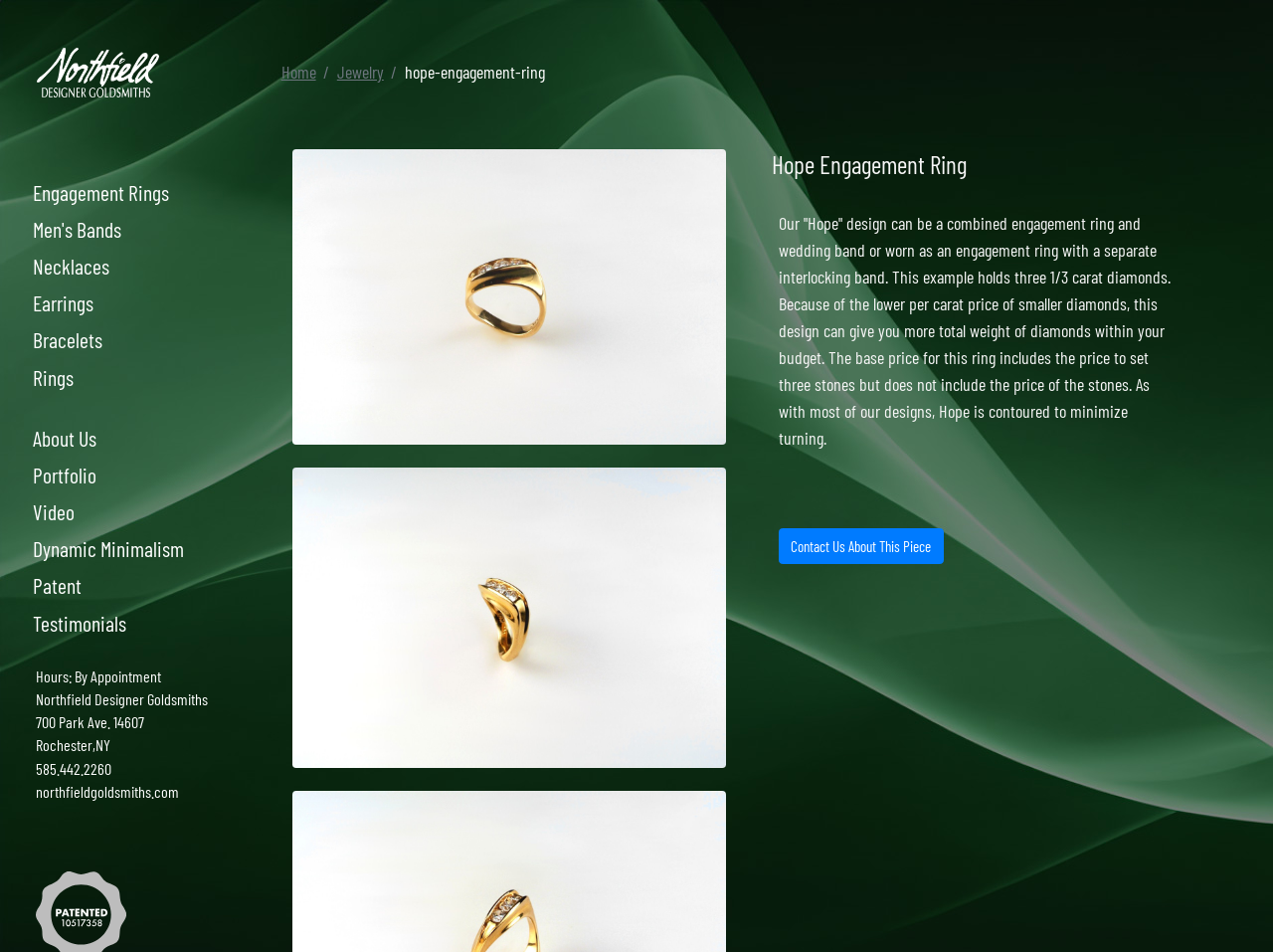Please provide a brief answer to the following inquiry using a single word or phrase:
What is the name of the design featured on this page?

Hope